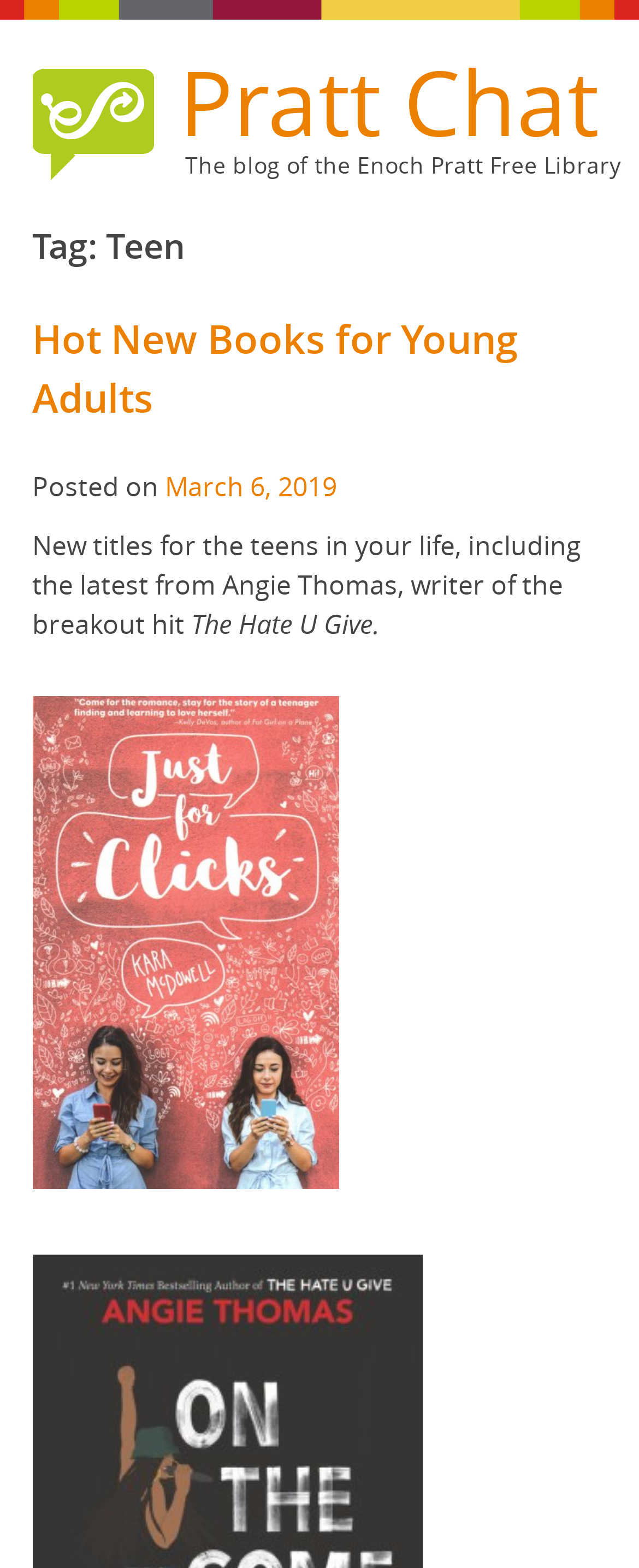Provide an in-depth caption for the contents of the webpage.

The webpage is about the Teen Archives of the Pratt Chat blog, which is part of the Enoch Pratt Free Library. At the top, there is a heading with the title "Pratt Chat" and a link with the same name. Below this, there is a smaller heading that describes the blog as "The blog of the Enoch Pratt Free Library".

On the left side, there is a link to "Pratt Chat" accompanied by a small image. To the right of this, there is a header section that spans most of the width of the page. Within this section, there is a heading that reads "Tag: Teen", followed by another header section that contains a heading with the title "Hot New Books for Young Adults". This heading is a link, and below it, there is a line of text that reads "Posted on March 6, 2019".

Below this, there is a paragraph of text that describes new book titles for teenagers, including the latest from Angie Thomas, author of "The Hate U Give". Following this, there is a figure element that contains a link to "Just for Clicks" accompanied by an image.